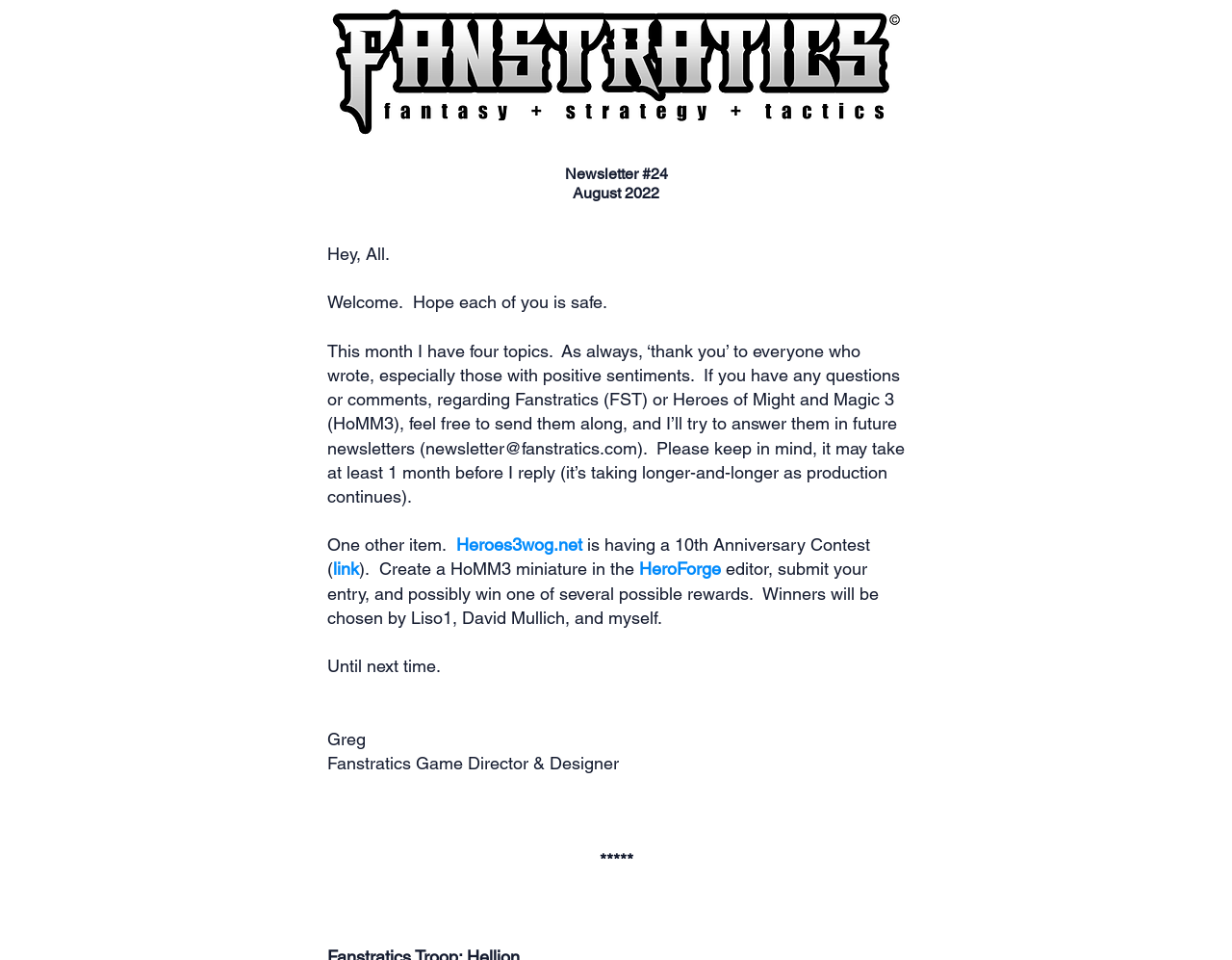Locate the bounding box of the UI element defined by this description: "HeroForge". The coordinates should be given as four float numbers between 0 and 1, formatted as [left, top, right, bottom].

[0.519, 0.582, 0.585, 0.603]